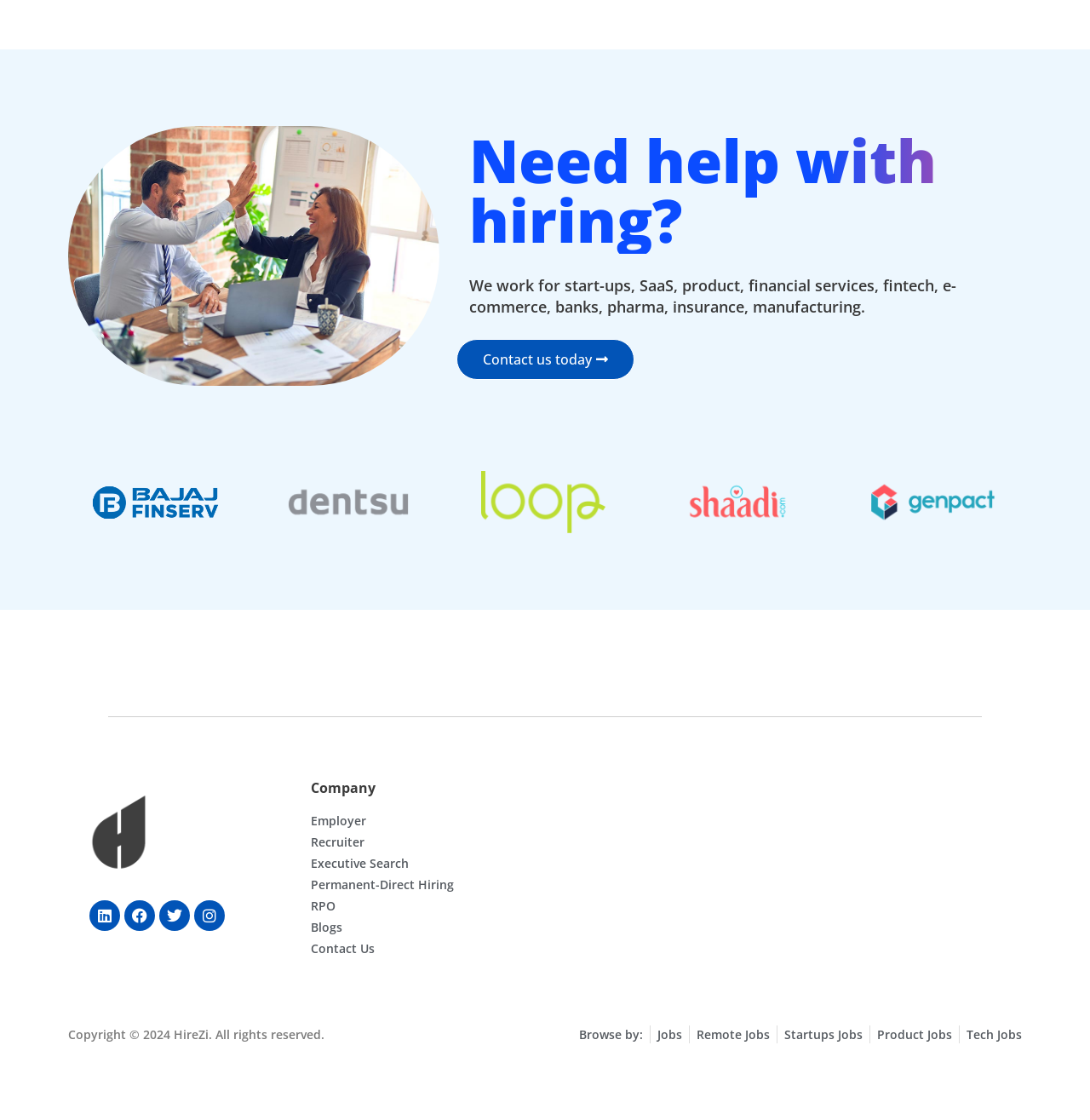Identify the bounding box coordinates for the UI element described as: "Blogs".

[0.285, 0.82, 0.492, 0.836]